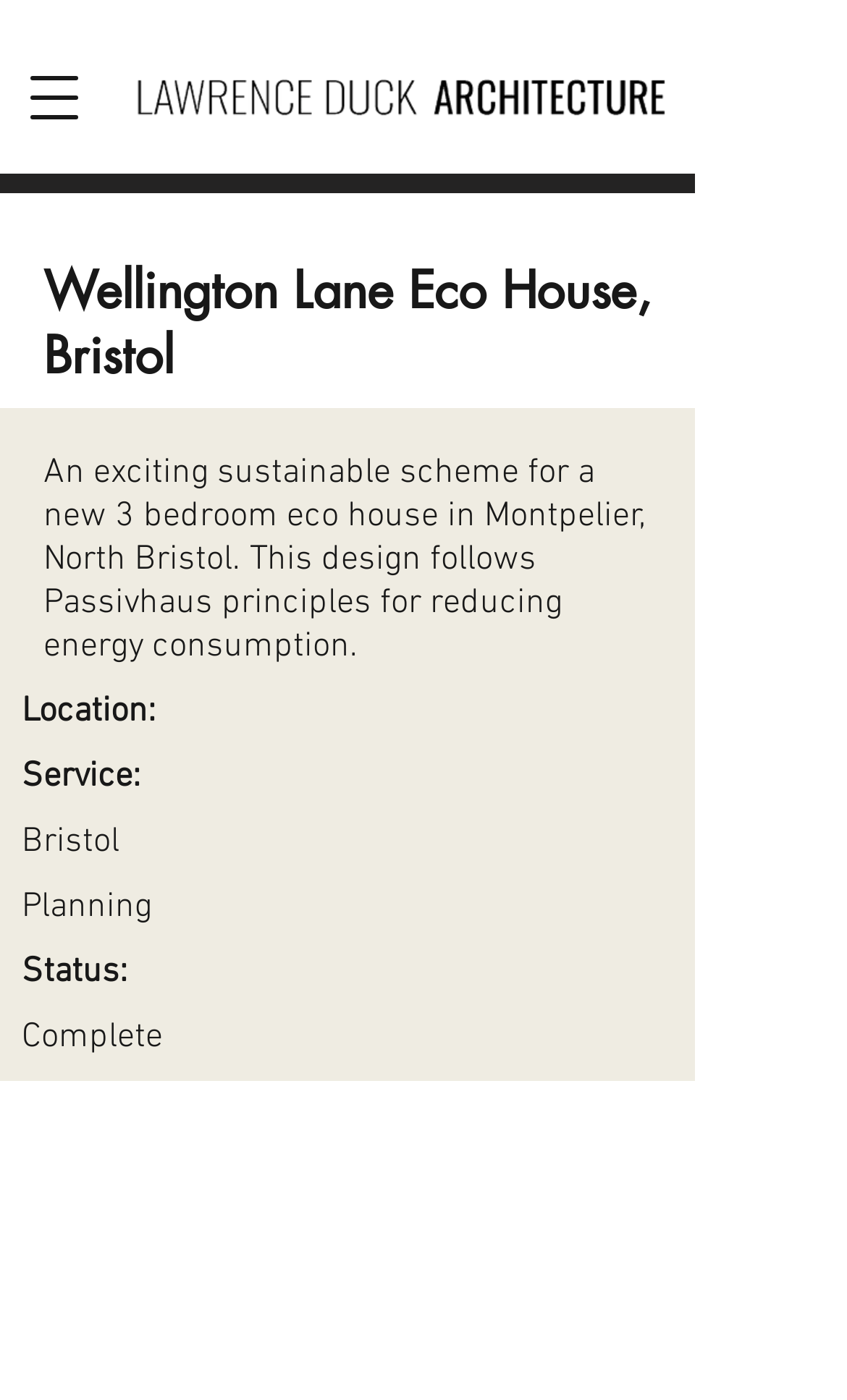Generate a thorough description of the webpage.

The webpage is about the Wellington Lane Eco House, a sustainable scheme for a new 3-bedroom eco house in Montpelier, North Bristol. At the top left corner, there is a logo of Lawrence Duck Architecture. Next to it, on the top left, is a navigation menu button. 

Below the logo, there is a heading that reads "Wellington Lane Eco House, Bristol". Underneath the heading, there is a paragraph describing the project, which mentions that it follows Passivhaus principles for reducing energy consumption.

On the left side, there are several labels, including "Location:", "Service:", and "Status:", with corresponding information not provided. Below these labels, there is a "Planning" text, indicating that it is one of the services provided.

At the bottom right corner, there is a "Next Item" button with an icon.